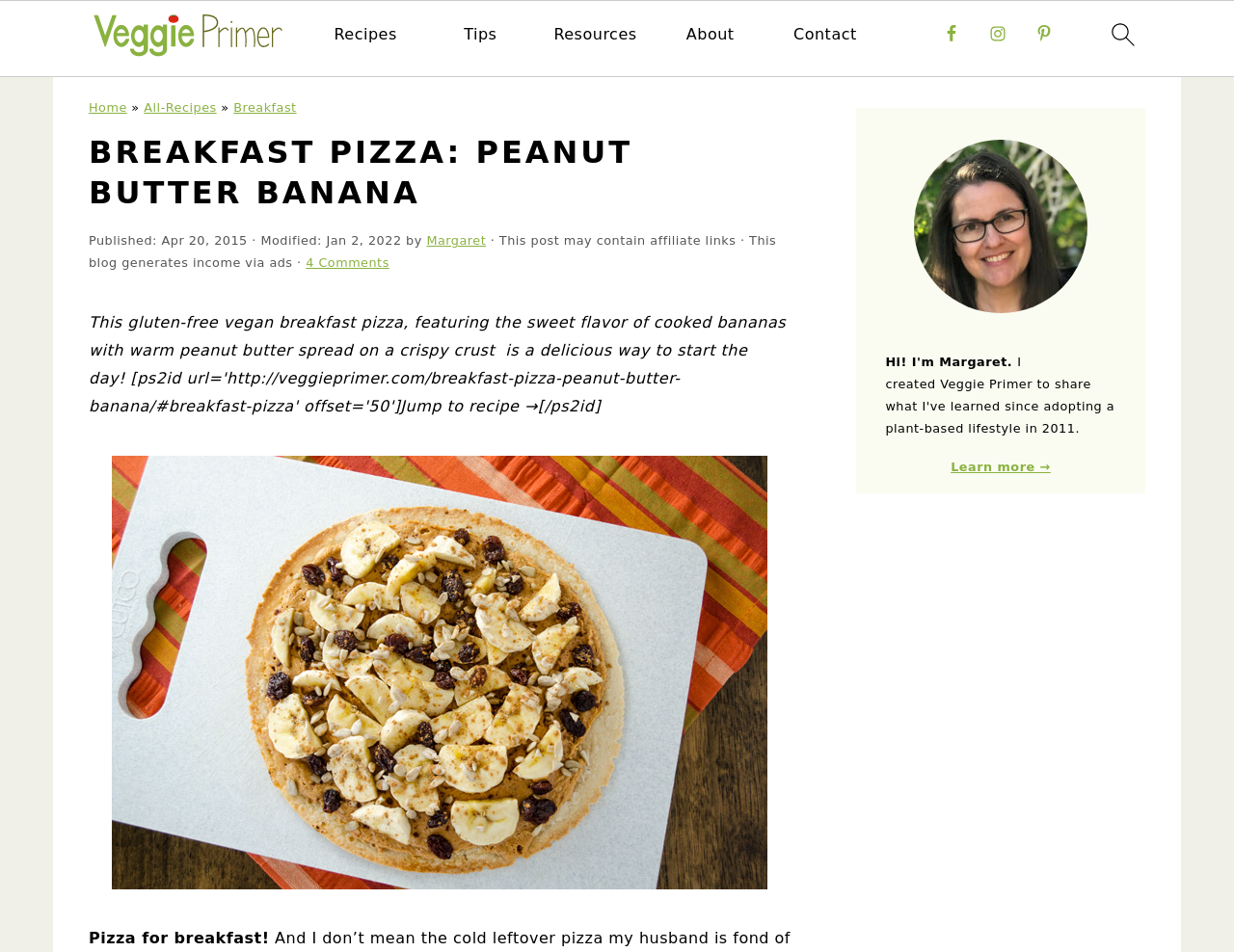Determine the bounding box coordinates of the clickable region to carry out the instruction: "learn more about the author".

[0.77, 0.483, 0.851, 0.498]